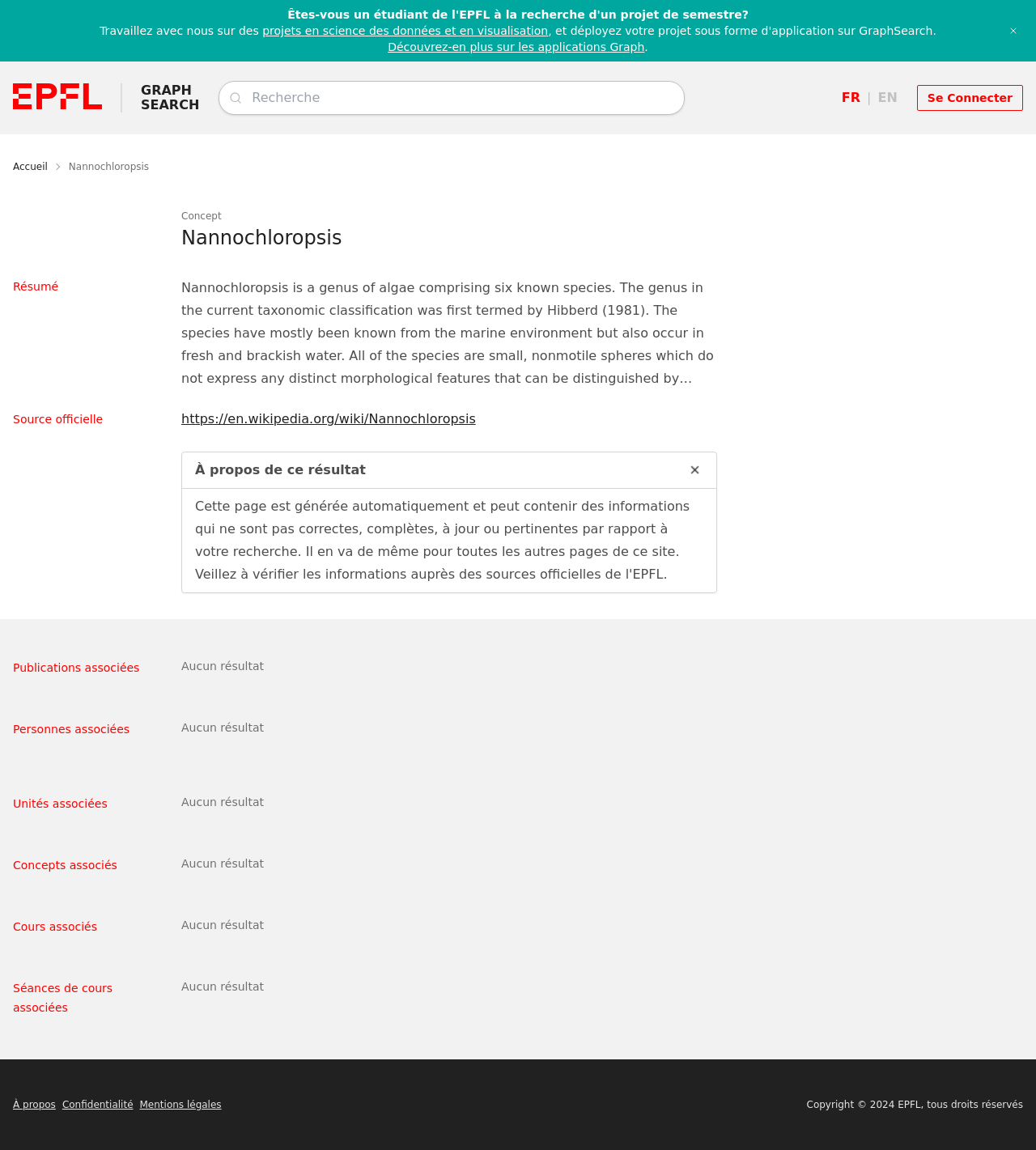Locate the bounding box coordinates of the element I should click to achieve the following instruction: "Click the post comment button".

None